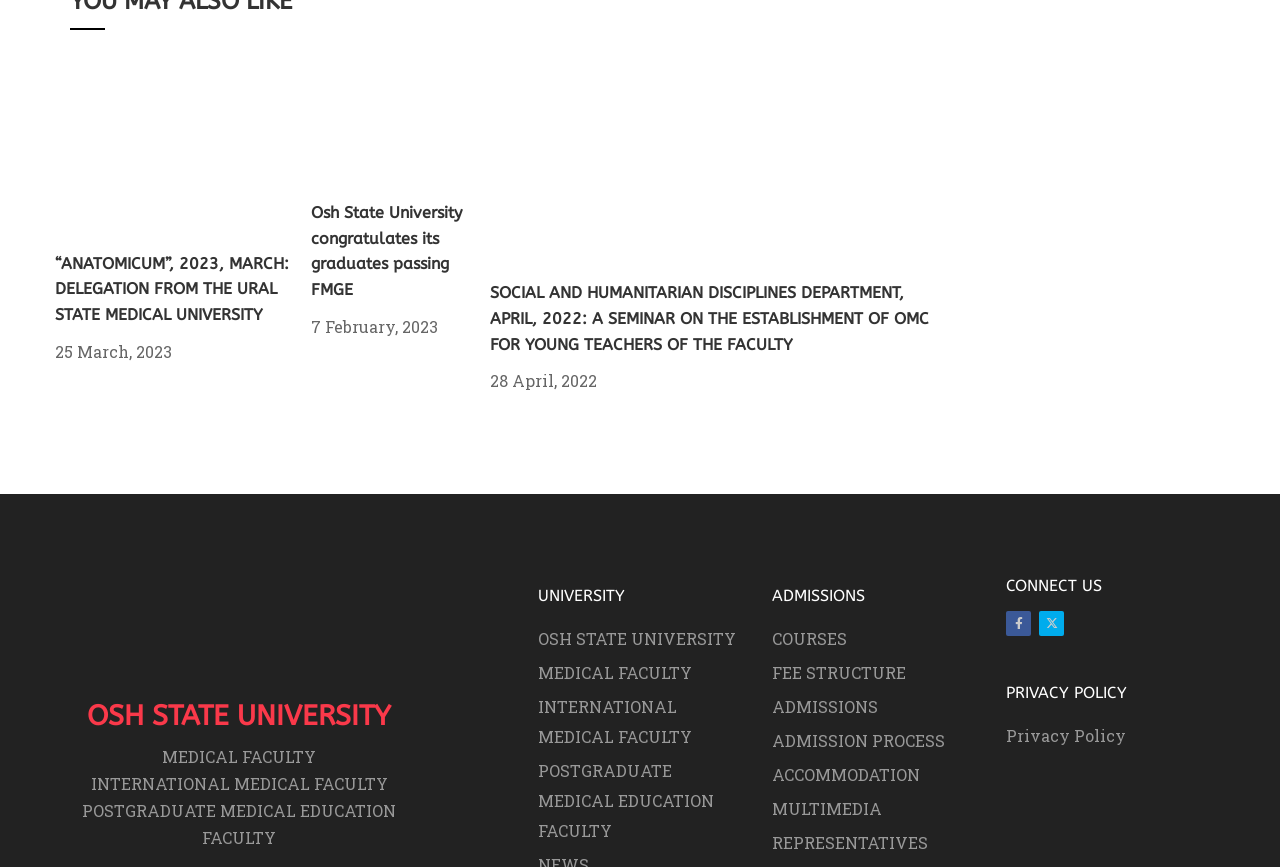Provide the bounding box coordinates of the UI element this sentence describes: "POSTGRADUATE MEDICAL EDUCATION FACULTY".

[0.42, 0.872, 0.58, 0.976]